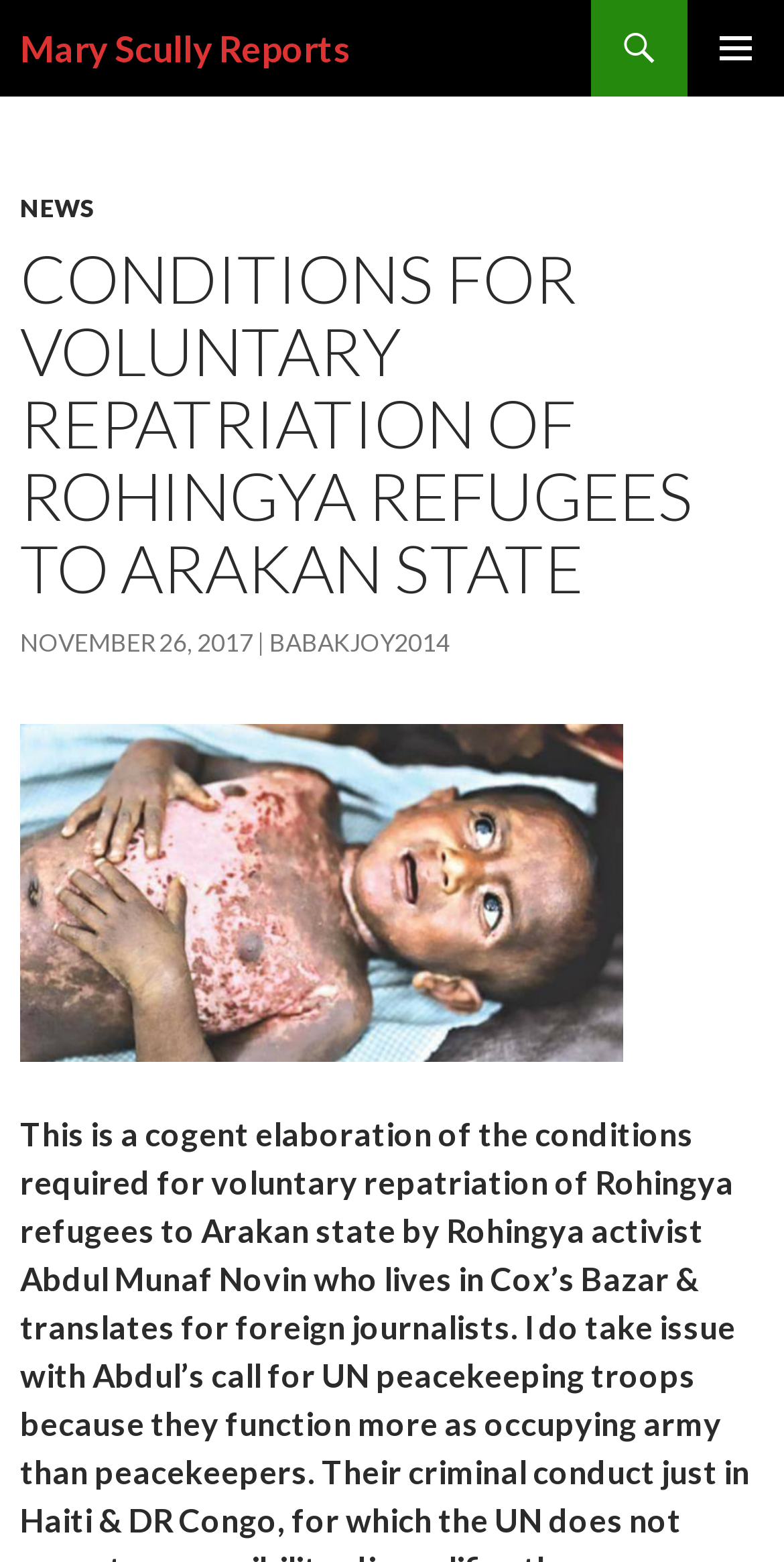Answer the question below using just one word or a short phrase: 
What is the topic of the article?

Rohingya refugees